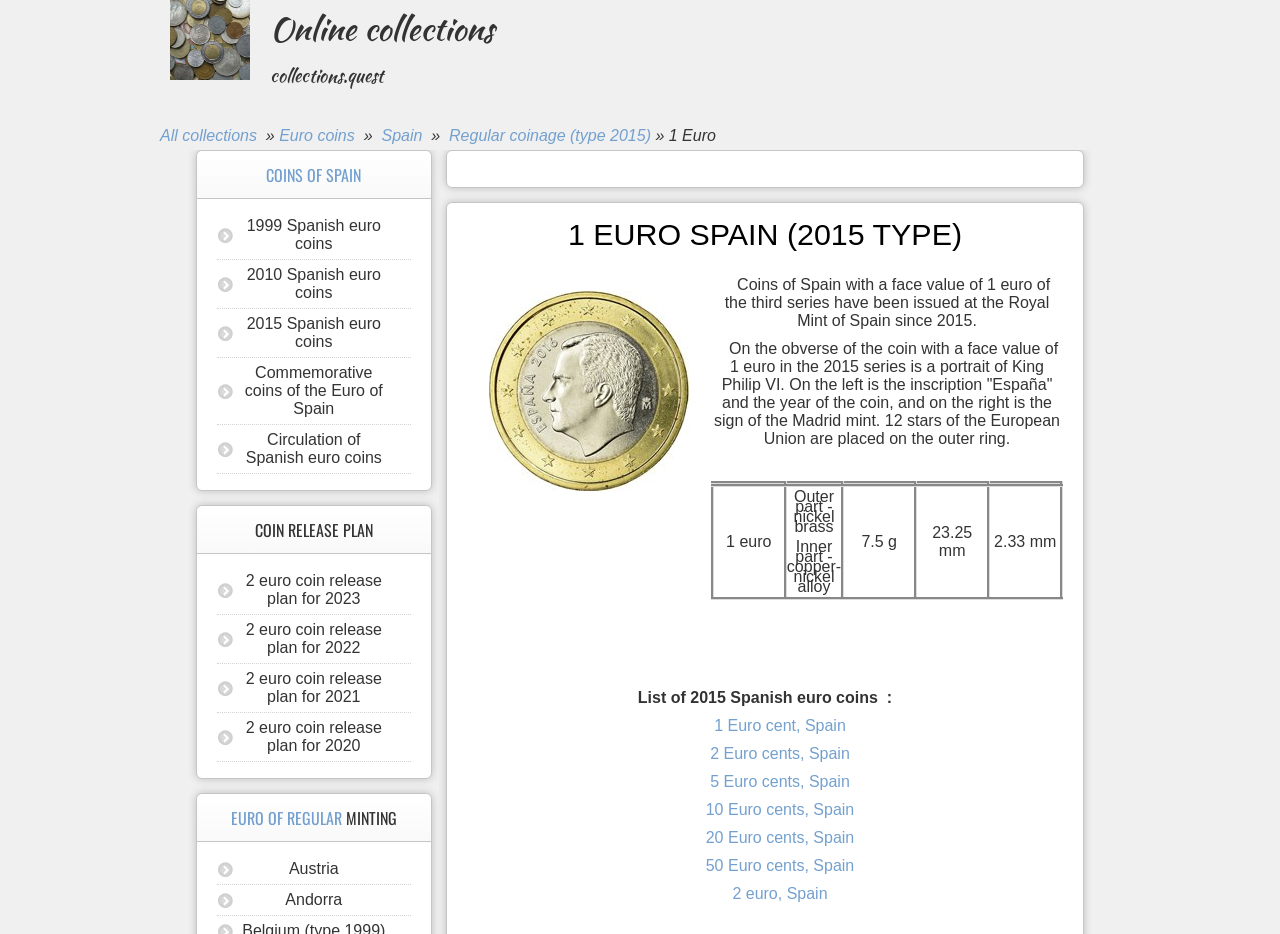Using the format (top-left x, top-left y, bottom-right x, bottom-right y), and given the element description, identify the bounding box coordinates within the screenshot: All collections

[0.125, 0.136, 0.201, 0.154]